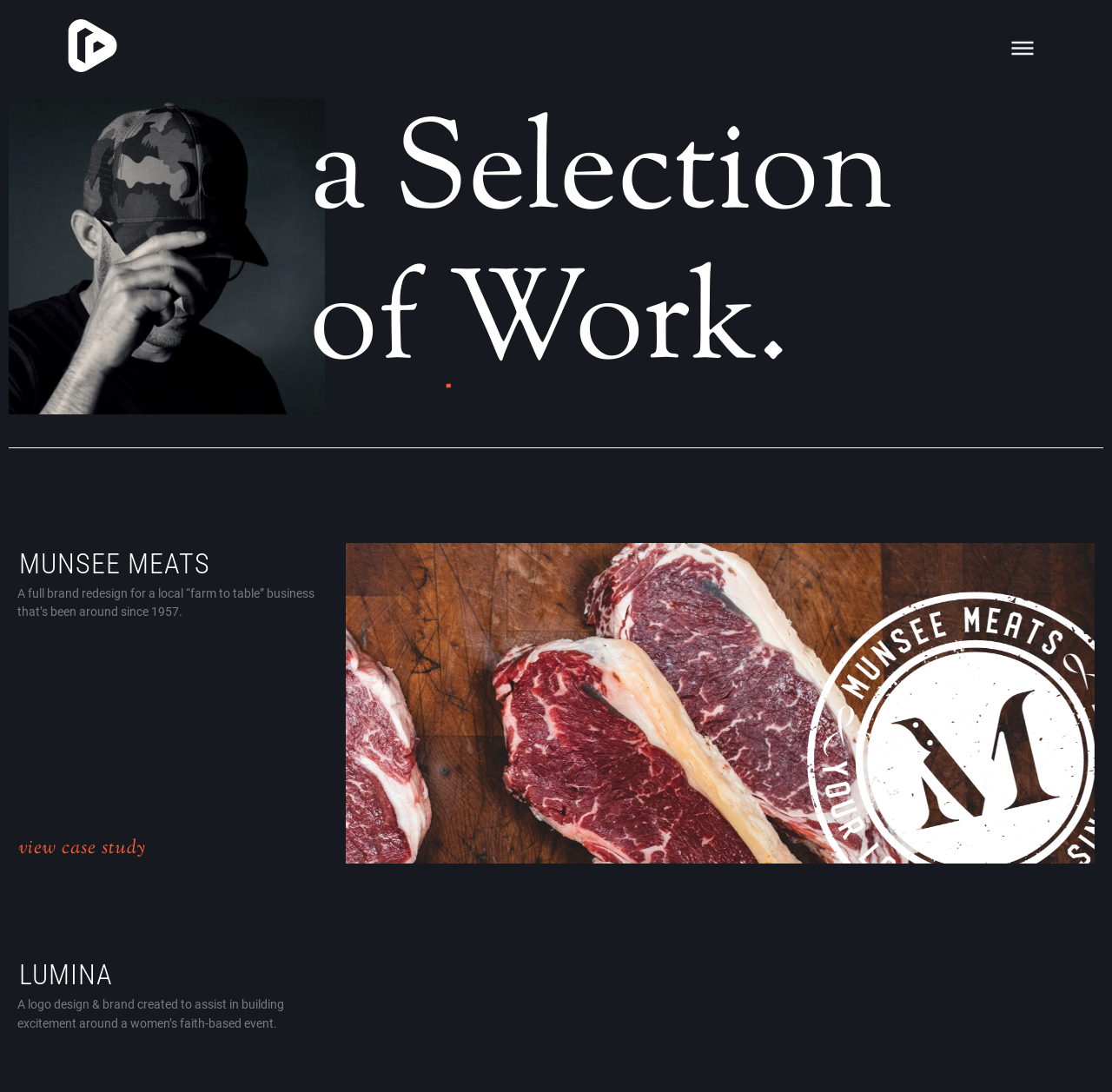What is the purpose of the 'view case study' link?
Based on the visual content, answer with a single word or a brief phrase.

To view a case study